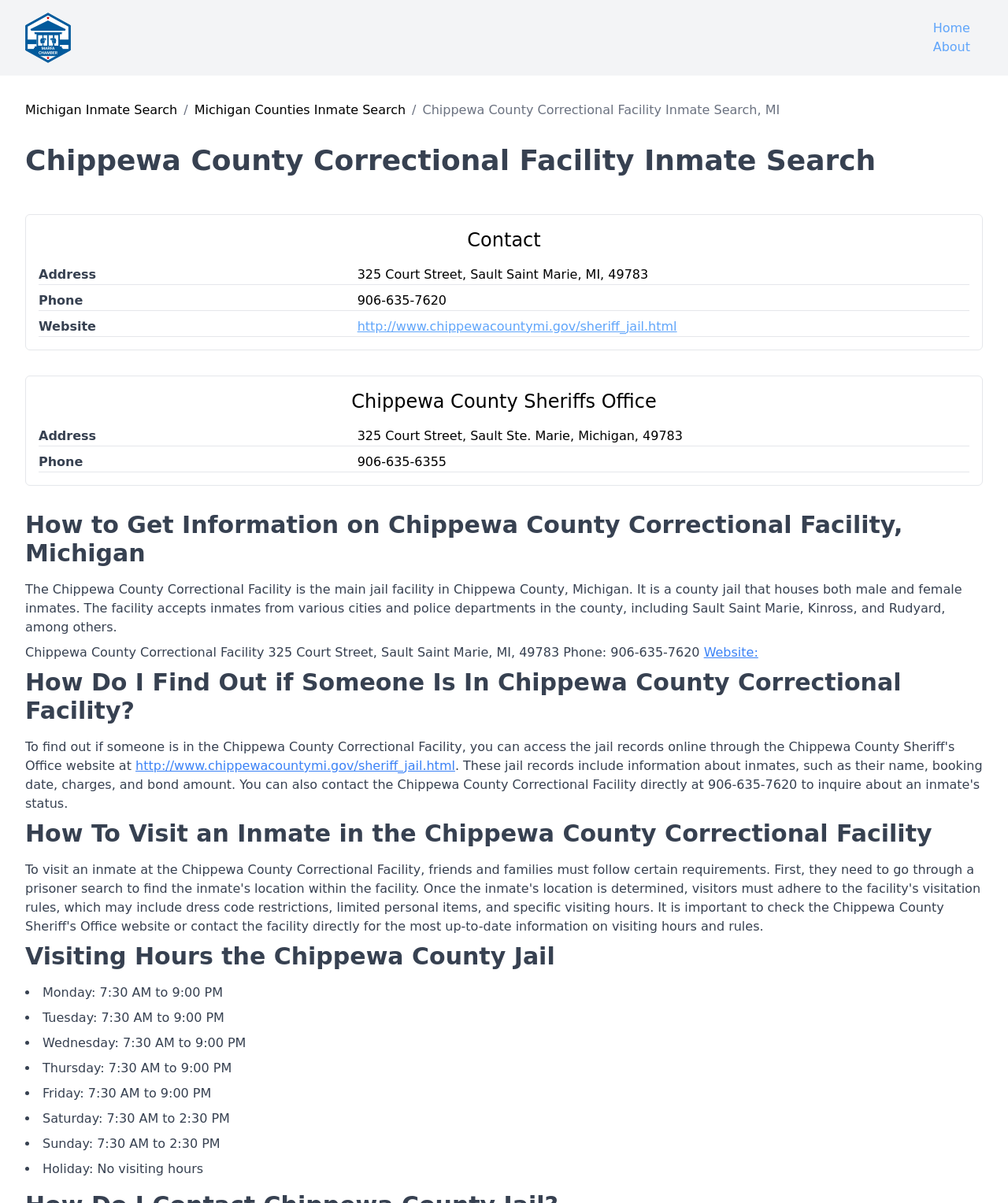Using the given element description, provide the bounding box coordinates (top-left x, top-left y, bottom-right x, bottom-right y) for the corresponding UI element in the screenshot: parent_node: Home

[0.025, 0.01, 0.07, 0.052]